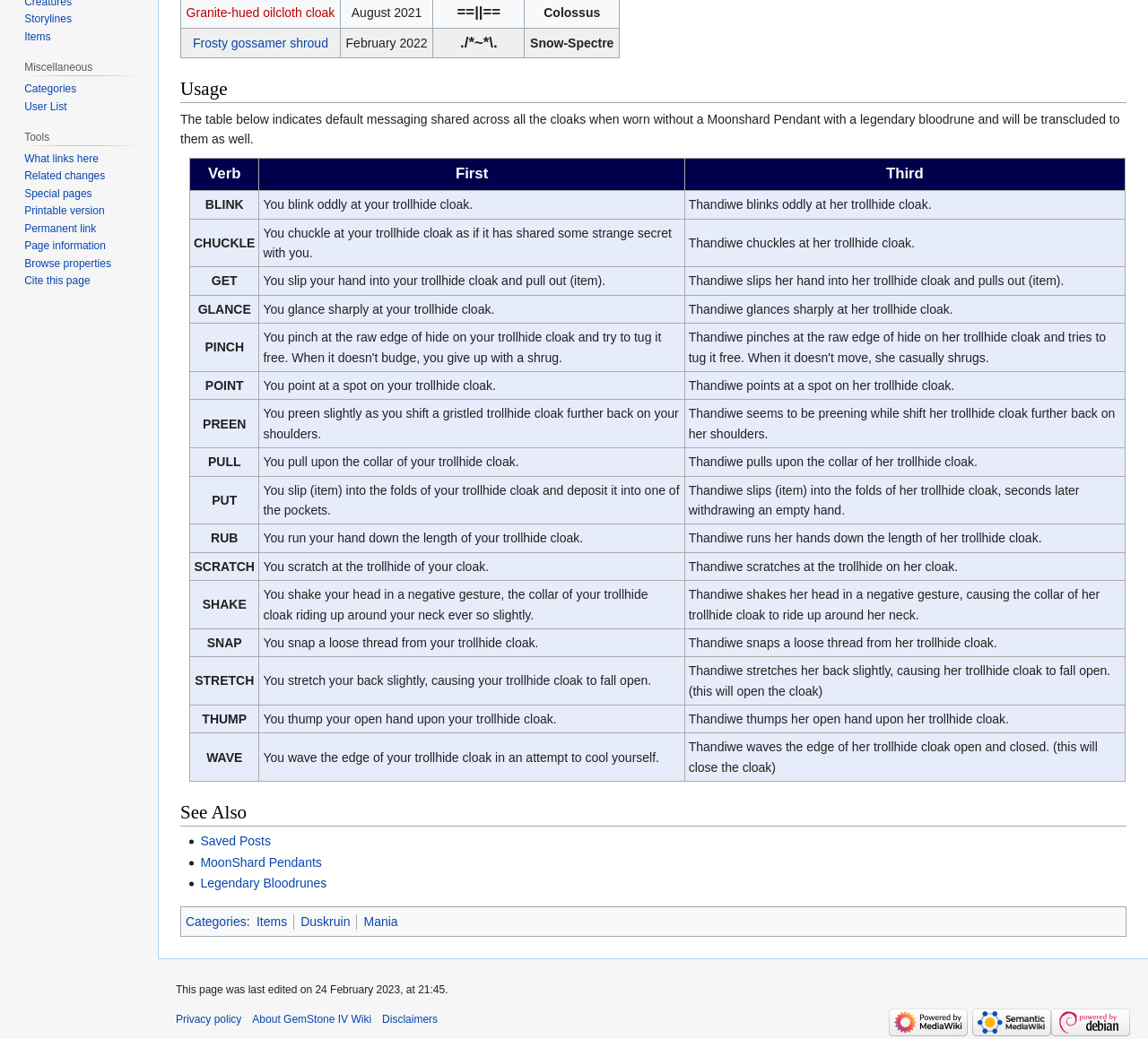Using the element description: "About GemStone IV Wiki", determine the bounding box coordinates for the specified UI element. The coordinates should be four float numbers between 0 and 1, [left, top, right, bottom].

[0.22, 0.975, 0.324, 0.987]